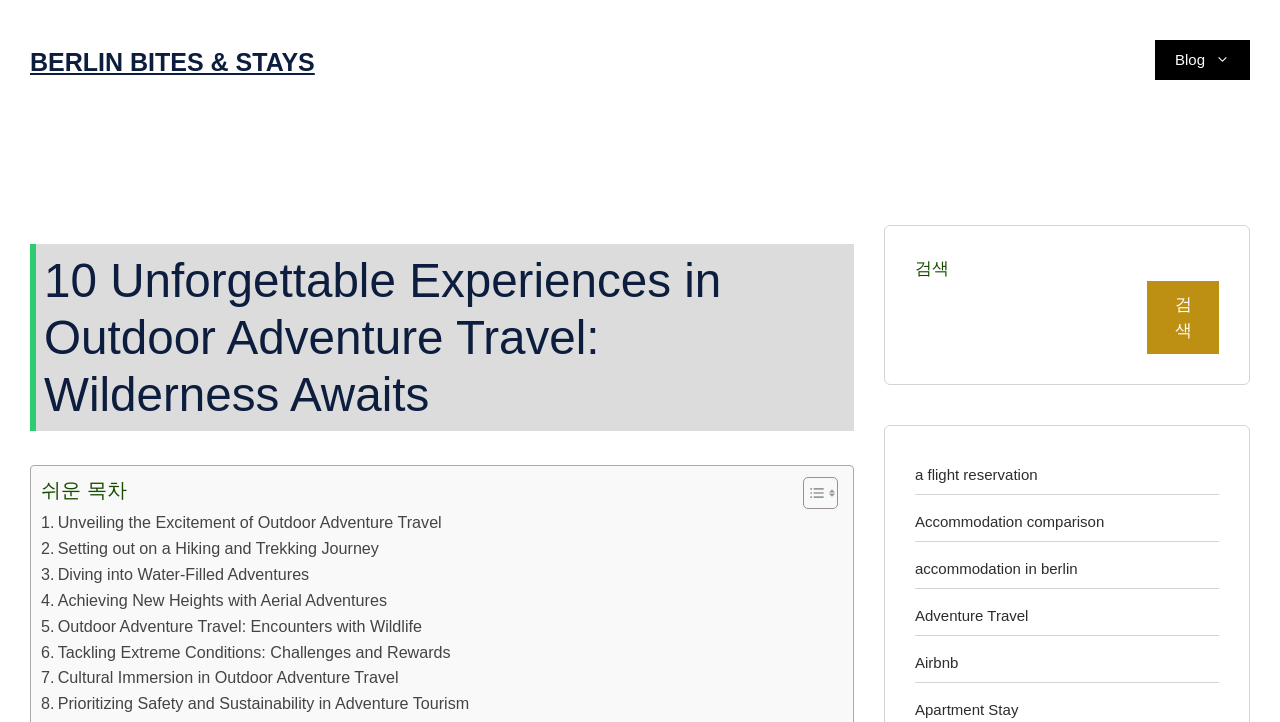Please identify the bounding box coordinates of where to click in order to follow the instruction: "Search for something".

[0.715, 0.39, 0.889, 0.491]